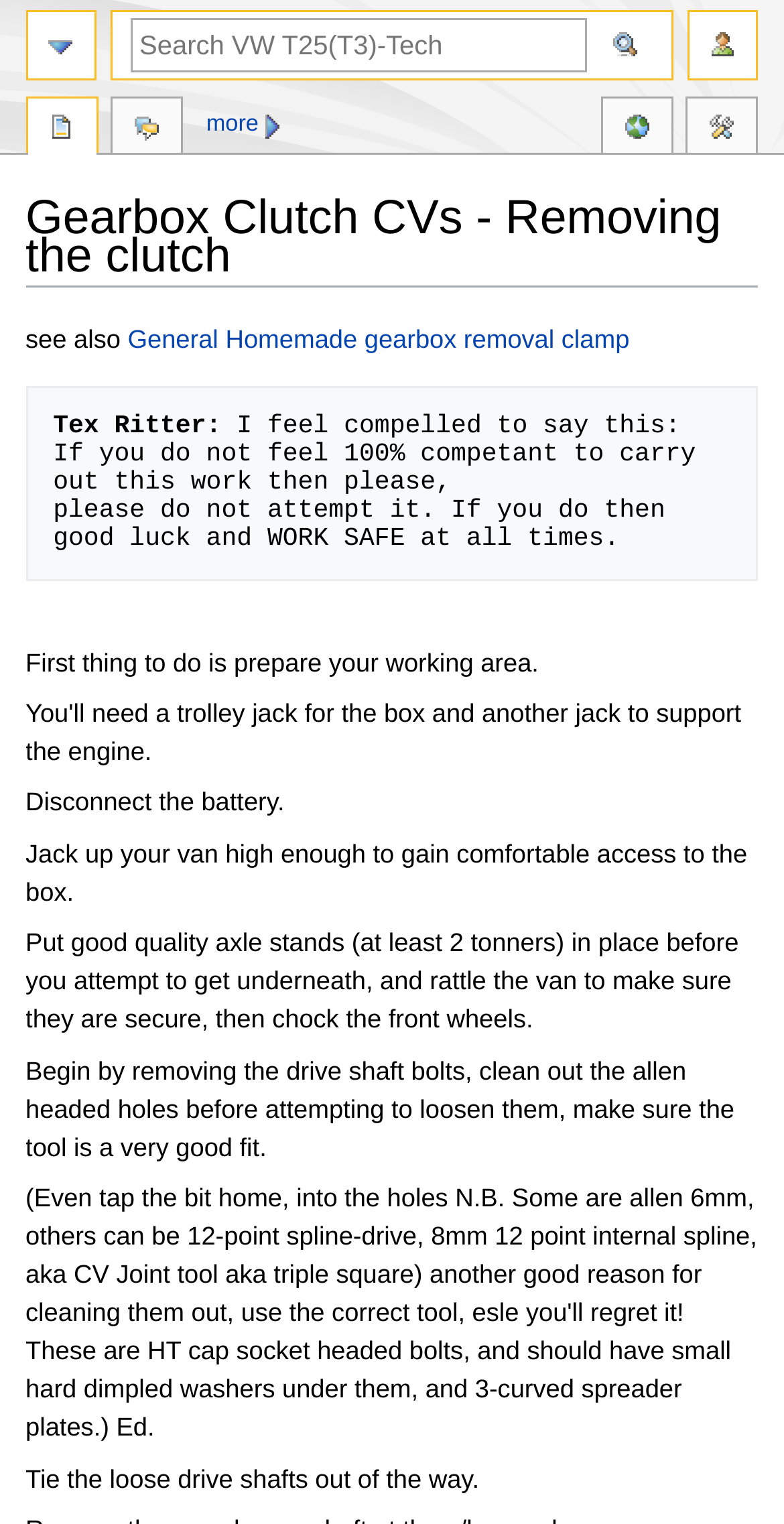Please determine the heading text of this webpage.

Gearbox Clutch CVs - Removing the clutch